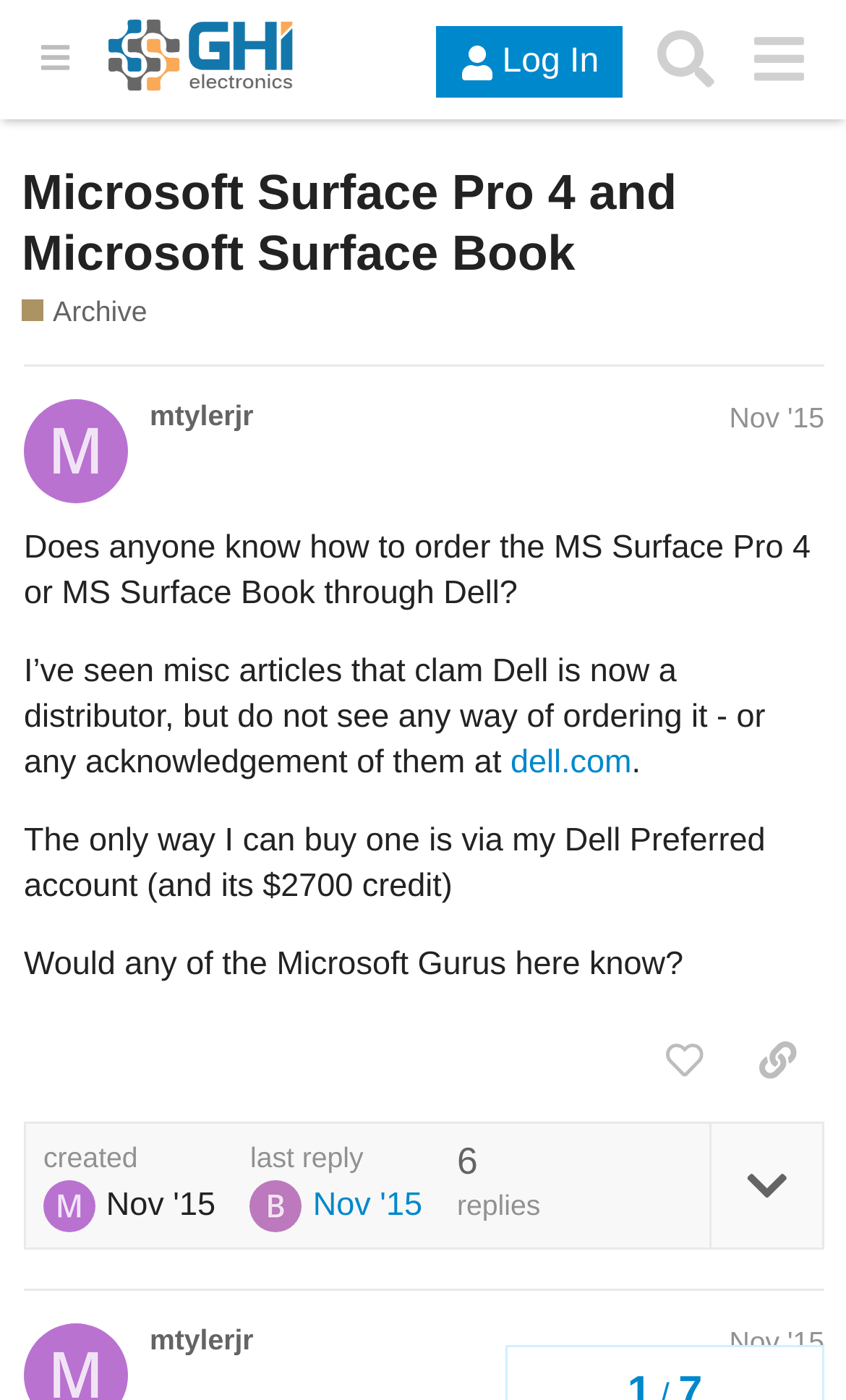Please identify the bounding box coordinates of the element that needs to be clicked to execute the following command: "Search the forum". Provide the bounding box using four float numbers between 0 and 1, formatted as [left, top, right, bottom].

[0.755, 0.009, 0.865, 0.076]